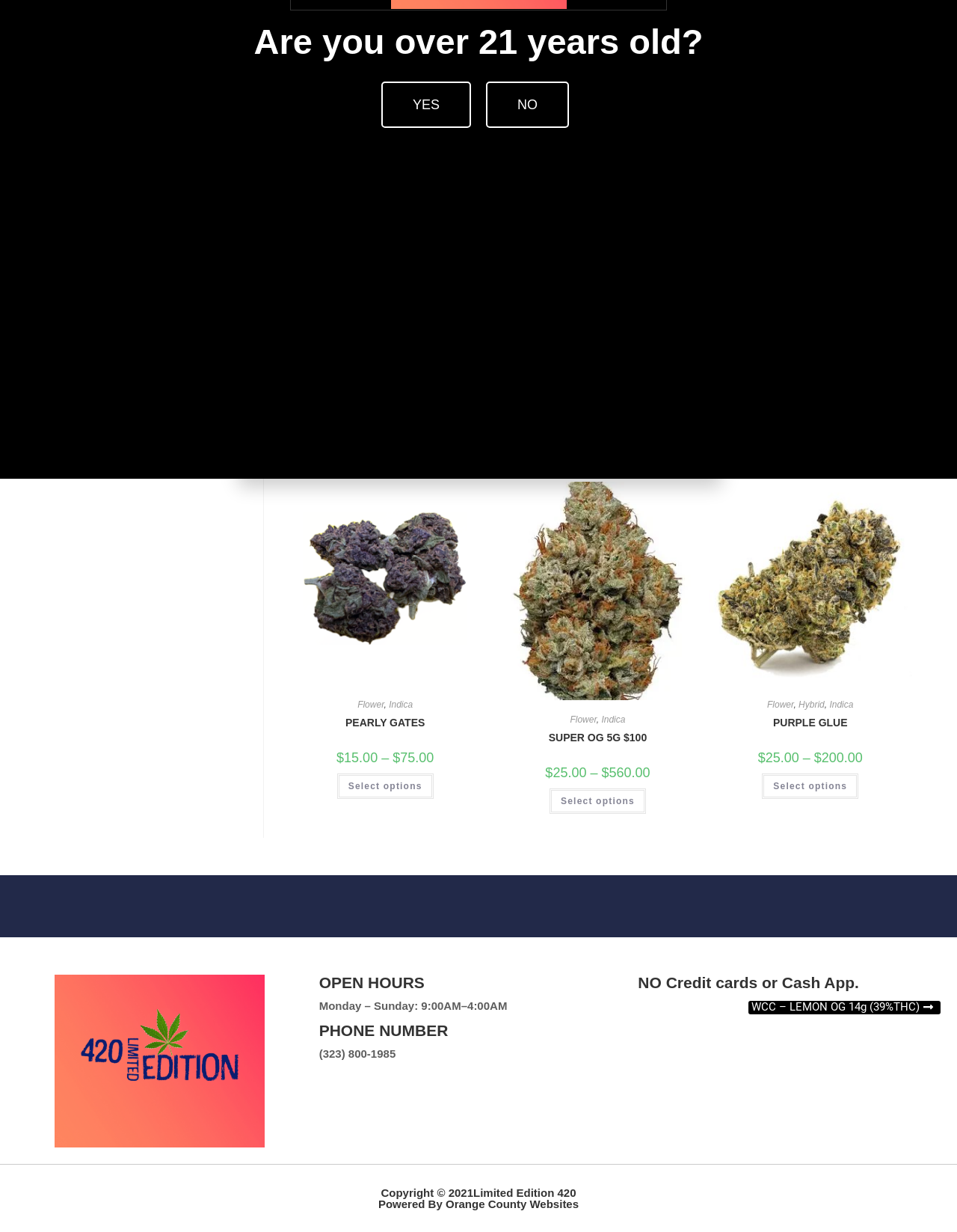Determine the bounding box for the HTML element described here: "alt="SUPER OG 5G $100"". The coordinates should be given as [left, top, right, bottom] with each number being a float between 0 and 1.

[0.518, 0.474, 0.731, 0.484]